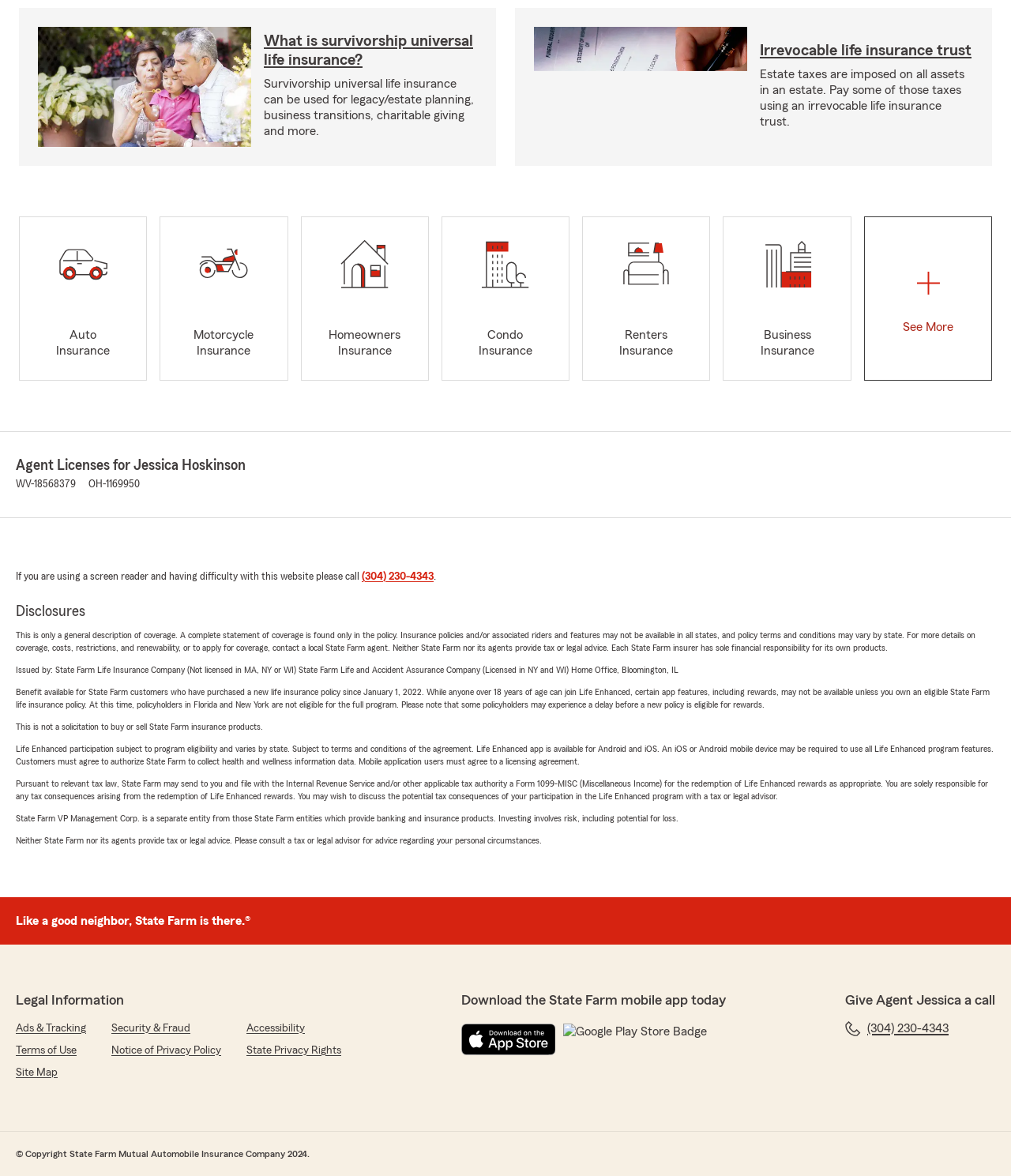Refer to the screenshot and answer the following question in detail:
What is the name of the insurance company?

The insurance company mentioned on the webpage is State Farm. The company's name is displayed prominently at the bottom of the page, along with its slogan 'Like a good neighbor, State Farm is there.' and other legal information.